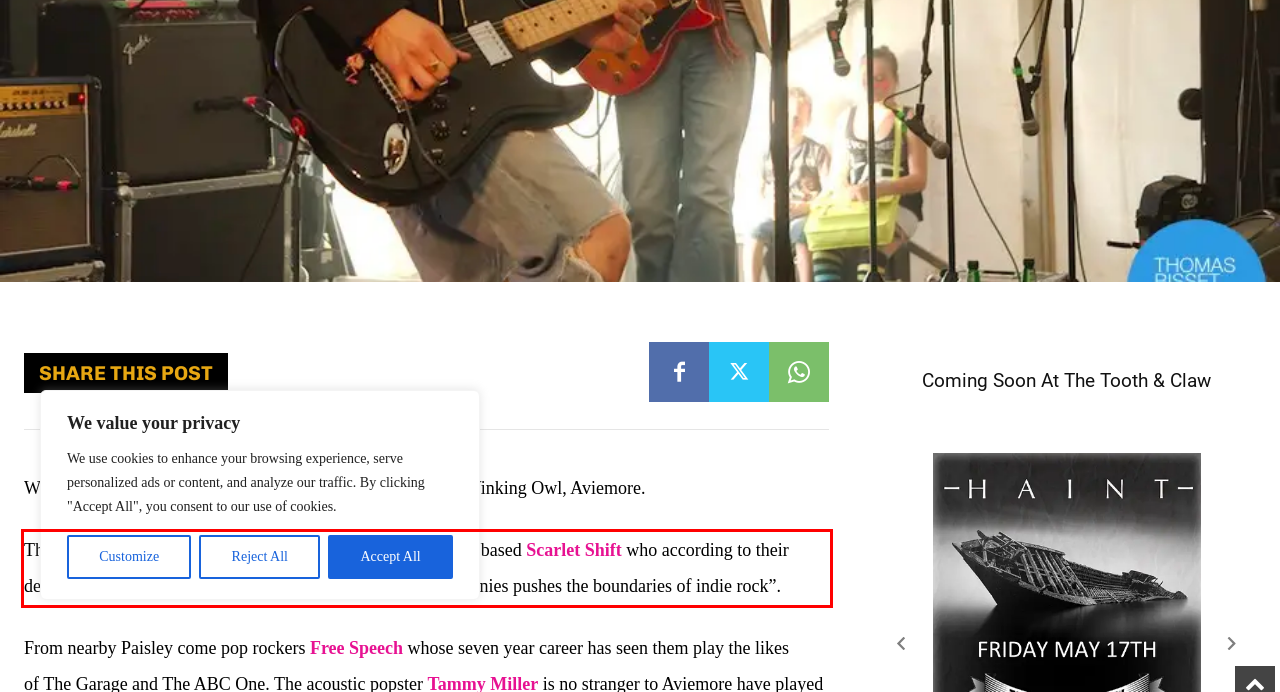Please analyze the provided webpage screenshot and perform OCR to extract the text content from the red rectangle bounding box.

The free event spanning Friday and Saturday will see Glasgow based Scarlet Shift who according to their description provide “ A potent mix of signature riffs and harmonies pushes the boundaries of indie rock”.